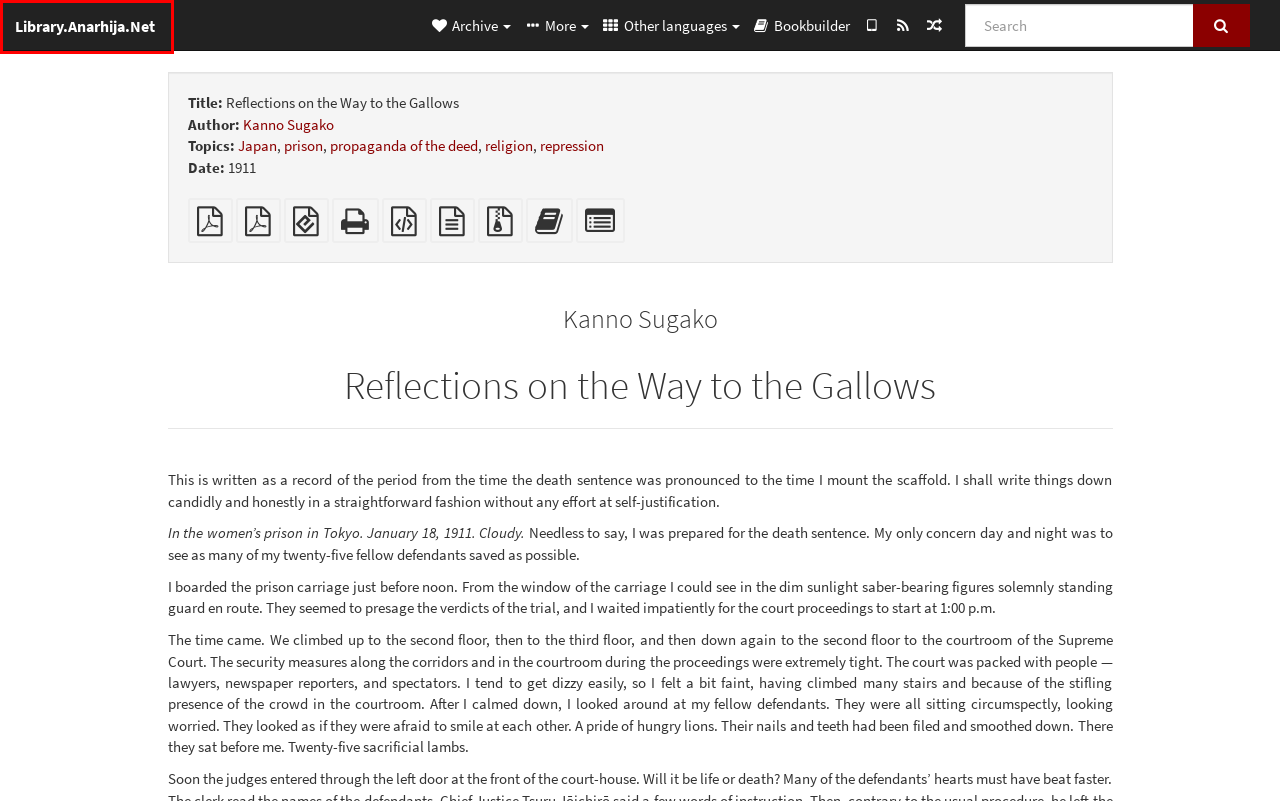Given a webpage screenshot featuring a red rectangle around a UI element, please determine the best description for the new webpage that appears after the element within the bounding box is clicked. The options are:
A. Reflections on the Way to the Gallows
B. On Revolution in Russia and the Chinese Use of the Boycott | Library.Anarhija.Net
C. Latest entries | Library.Anarhija.Net
D. Kanno Sugako | Library.Anarhija.Net
E. repression | Library.Anarhija.Net
F. Library.Anarhija.Net
G. religion | Library.Anarhija.Net
H. Japan | Library.Anarhija.Net

C